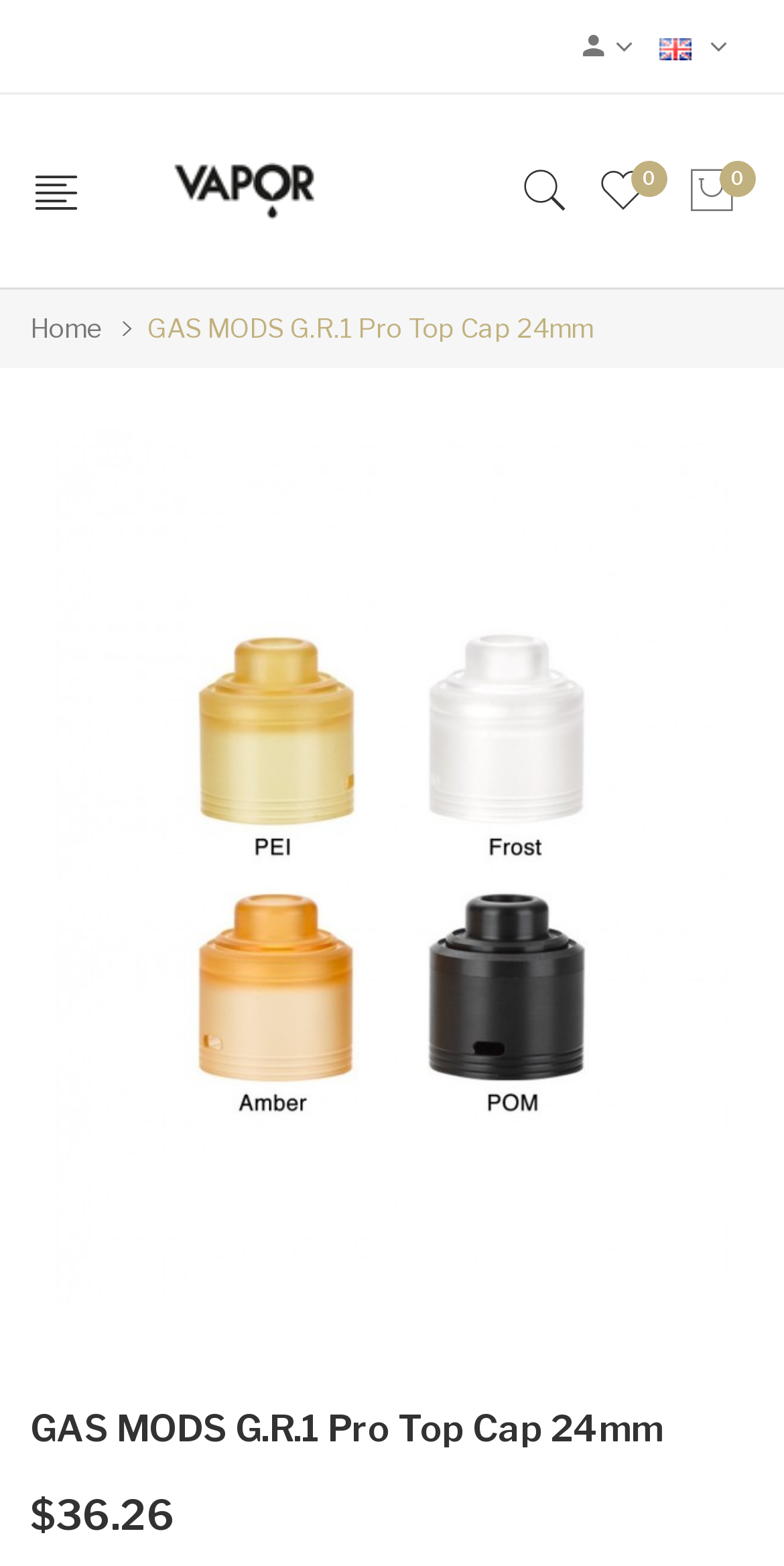Given the element description en-gb, specify the bounding box coordinates of the corresponding UI element in the format (top-left x, top-left y, bottom-right x, bottom-right y). All values must be between 0 and 1.

[0.841, 0.0, 0.928, 0.059]